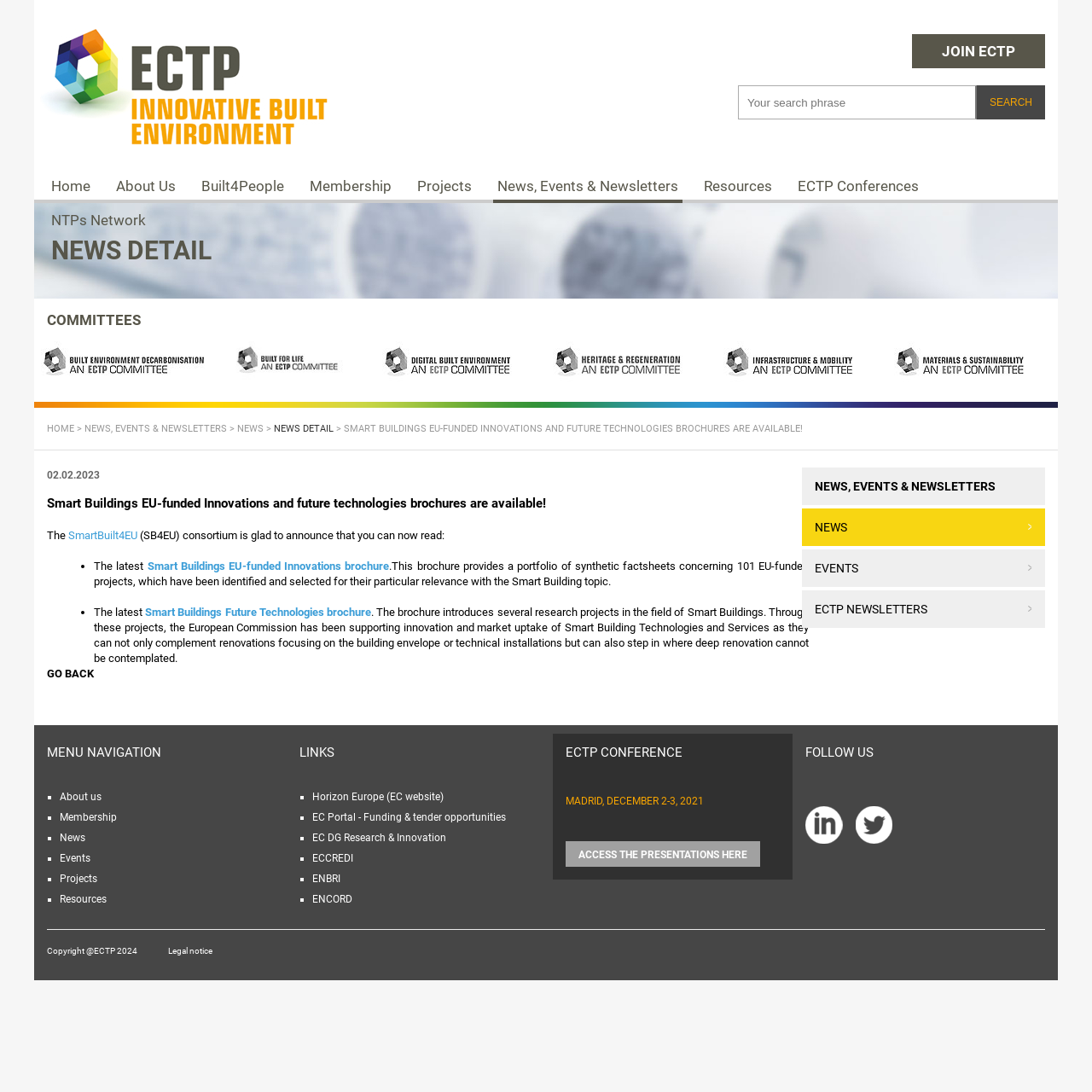Locate the bounding box coordinates of the area where you should click to accomplish the instruction: "Go back to the previous page".

[0.043, 0.611, 0.086, 0.623]